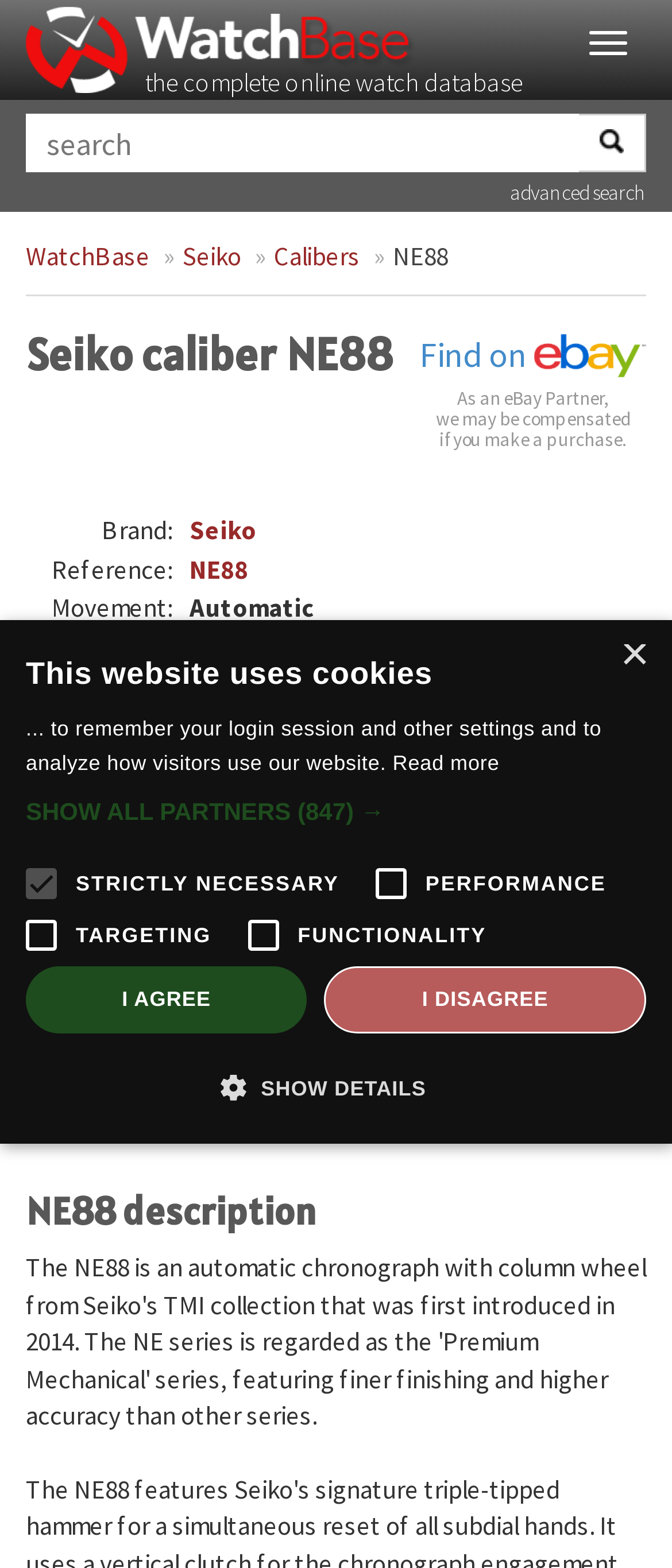Locate the bounding box coordinates of the region to be clicked to comply with the following instruction: "Search for watches". The coordinates must be four float numbers between 0 and 1, in the form [left, top, right, bottom].

[0.038, 0.073, 0.862, 0.11]